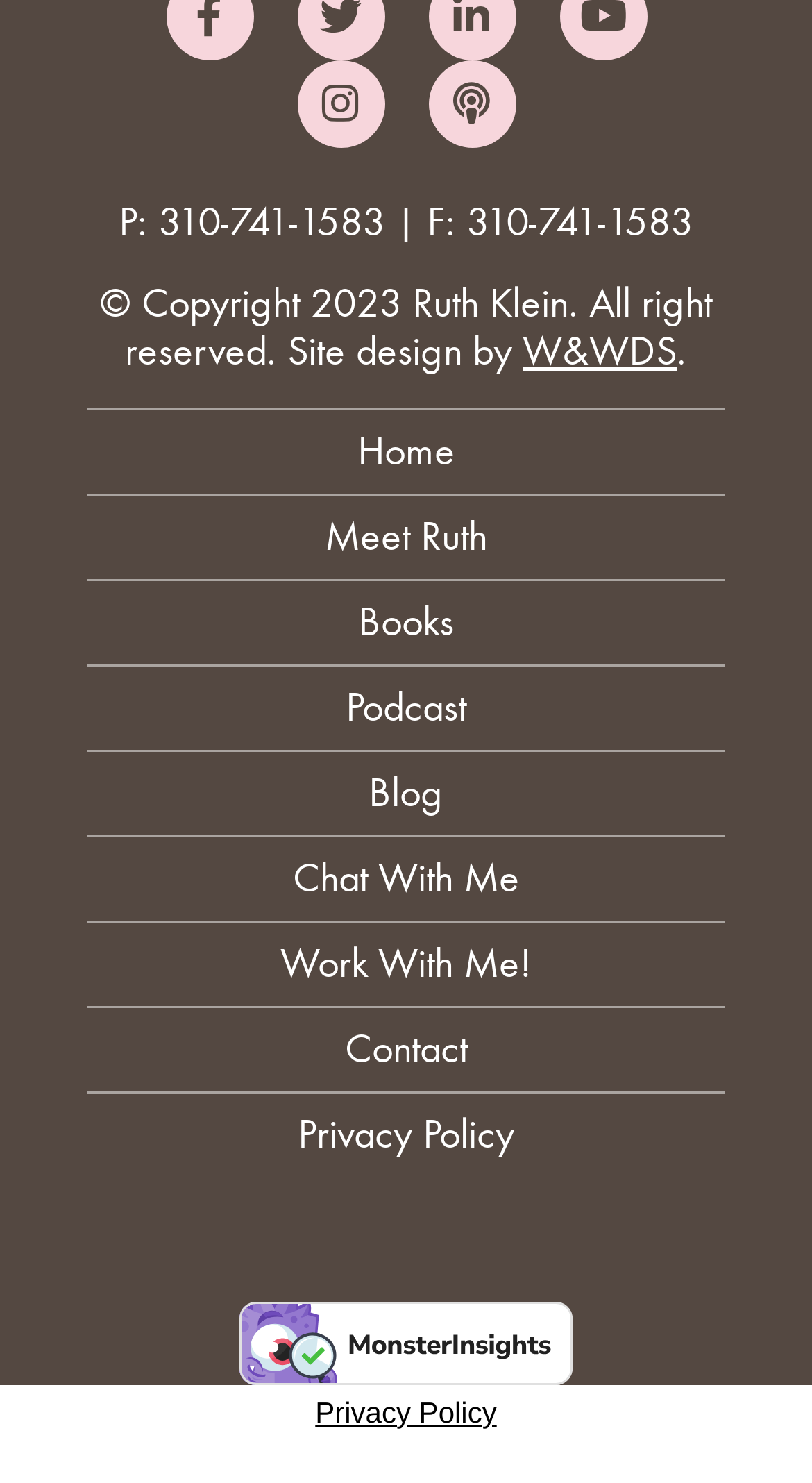What is the text at the bottom left corner of the webpage?
Based on the image, answer the question with as much detail as possible.

I found the text by looking at the StaticText element with the text '© Copyright 2023 Ruth Klein. All right reserved.' which is located at the bottom left corner of the webpage, with a bounding box coordinate of [0.123, 0.188, 0.877, 0.253].